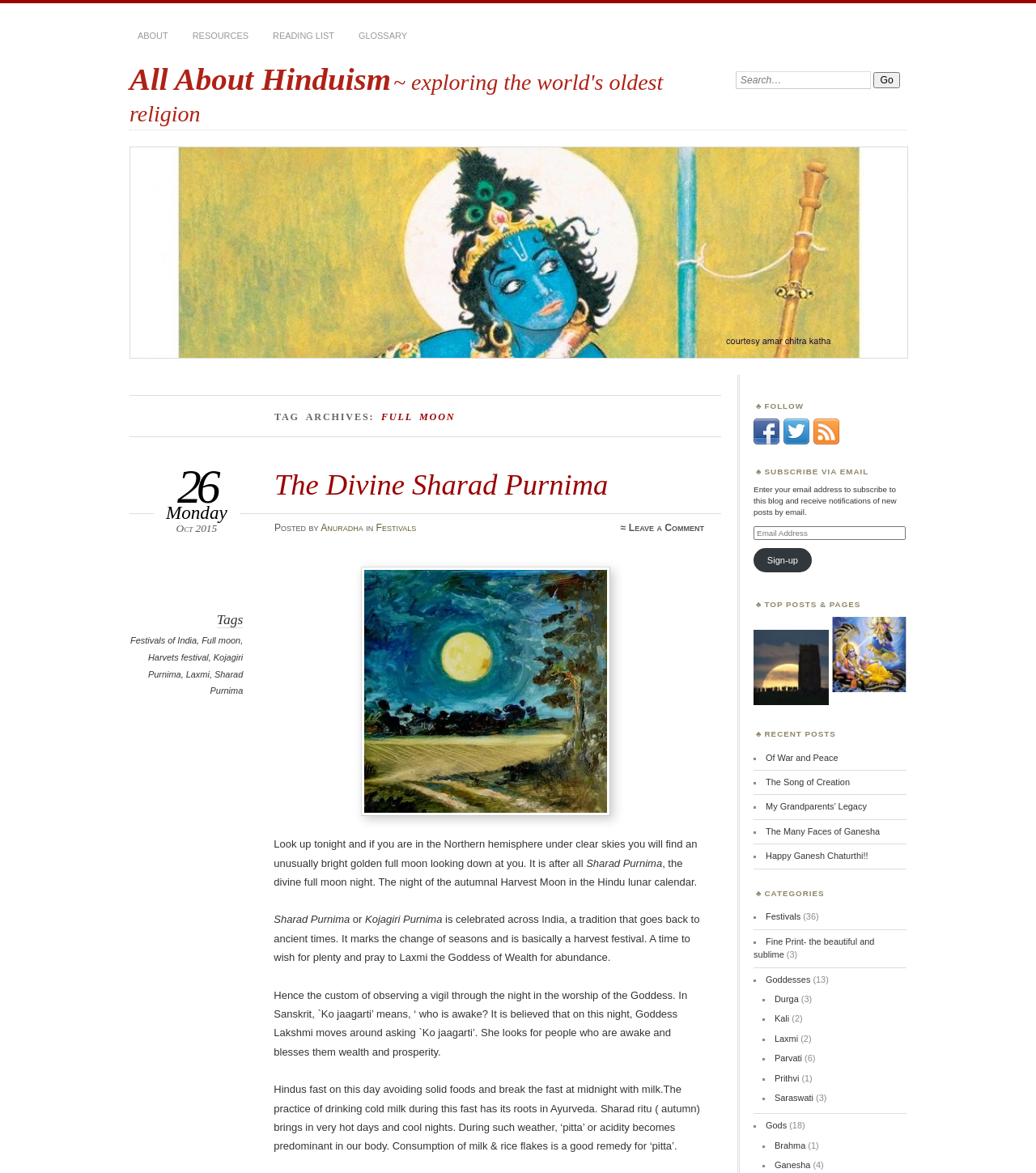Could you find the bounding box coordinates of the clickable area to complete this instruction: "Read the post about Sharad Purnima"?

[0.265, 0.399, 0.587, 0.427]